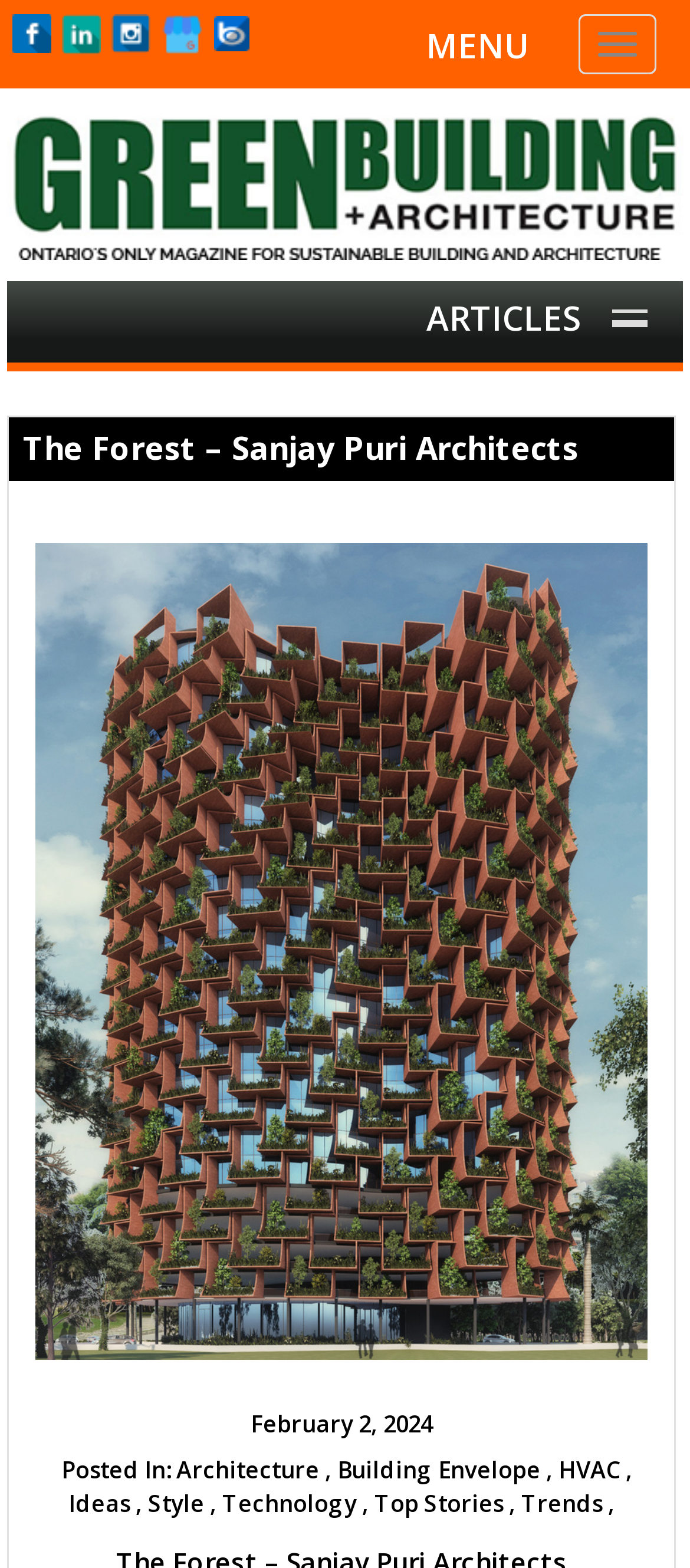How many links are present in the top navigation menu?
Identify the answer in the screenshot and reply with a single word or phrase.

5